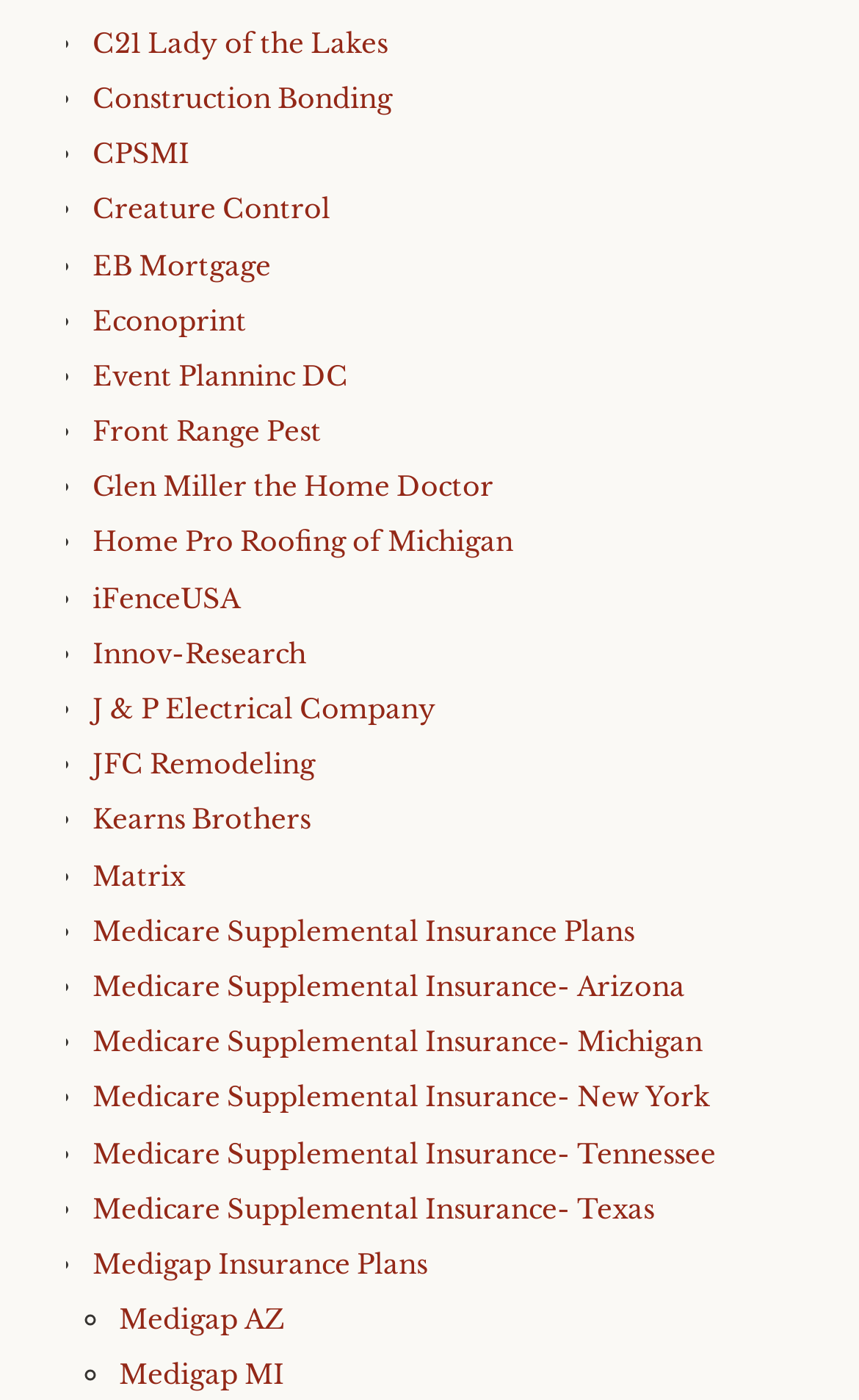Please answer the following question using a single word or phrase: 
Are there any list markers on the webpage?

Yes